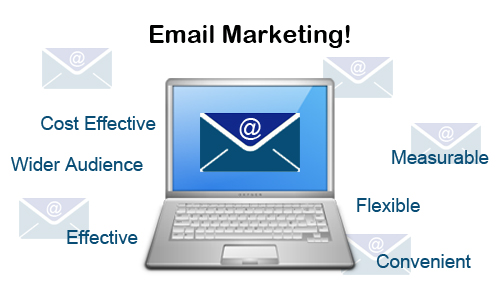Provide a short answer using a single word or phrase for the following question: 
What are the benefits of email marketing?

Cost Effective, Wider Audience, Effective, Measurable, Flexible, Convenient